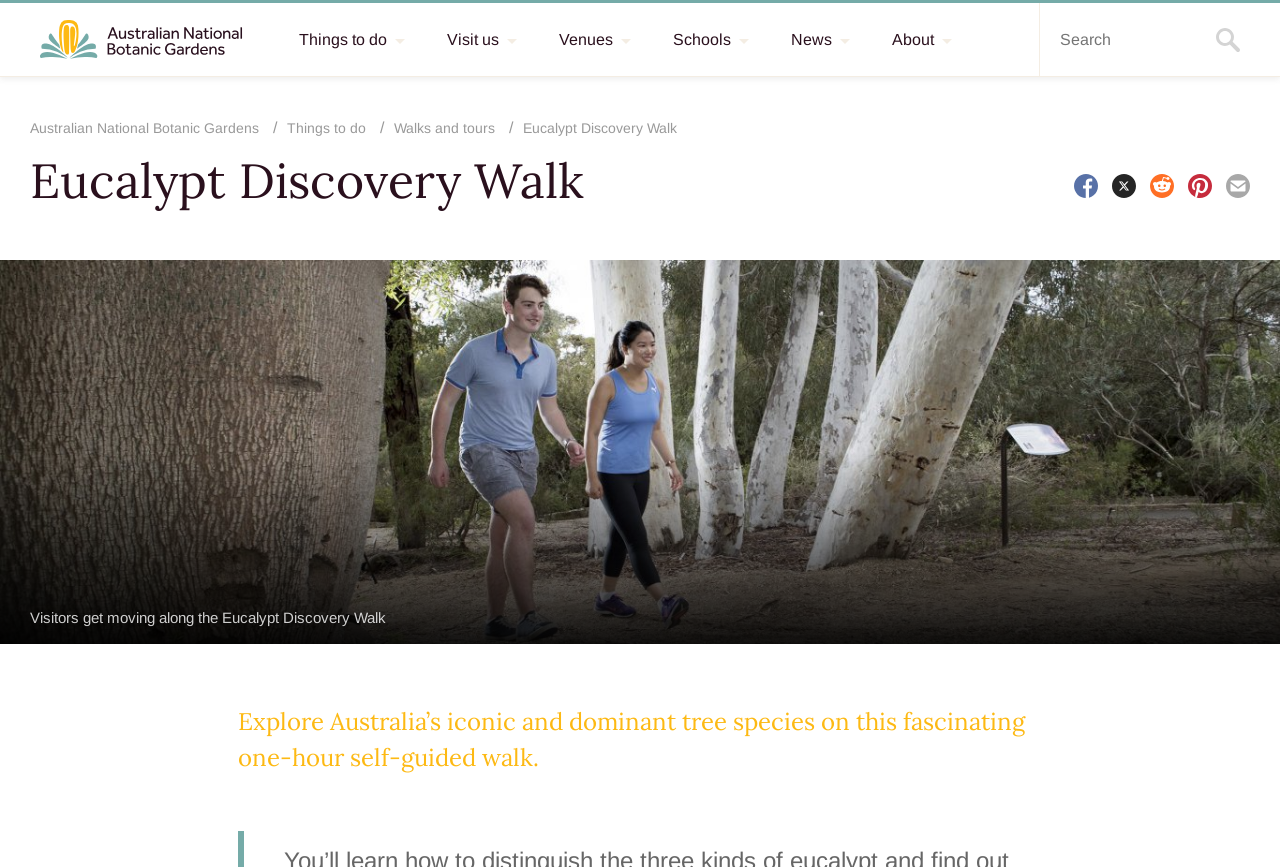Can you specify the bounding box coordinates for the region that should be clicked to fulfill this instruction: "Click on the 'Things to do' link".

[0.218, 0.003, 0.334, 0.088]